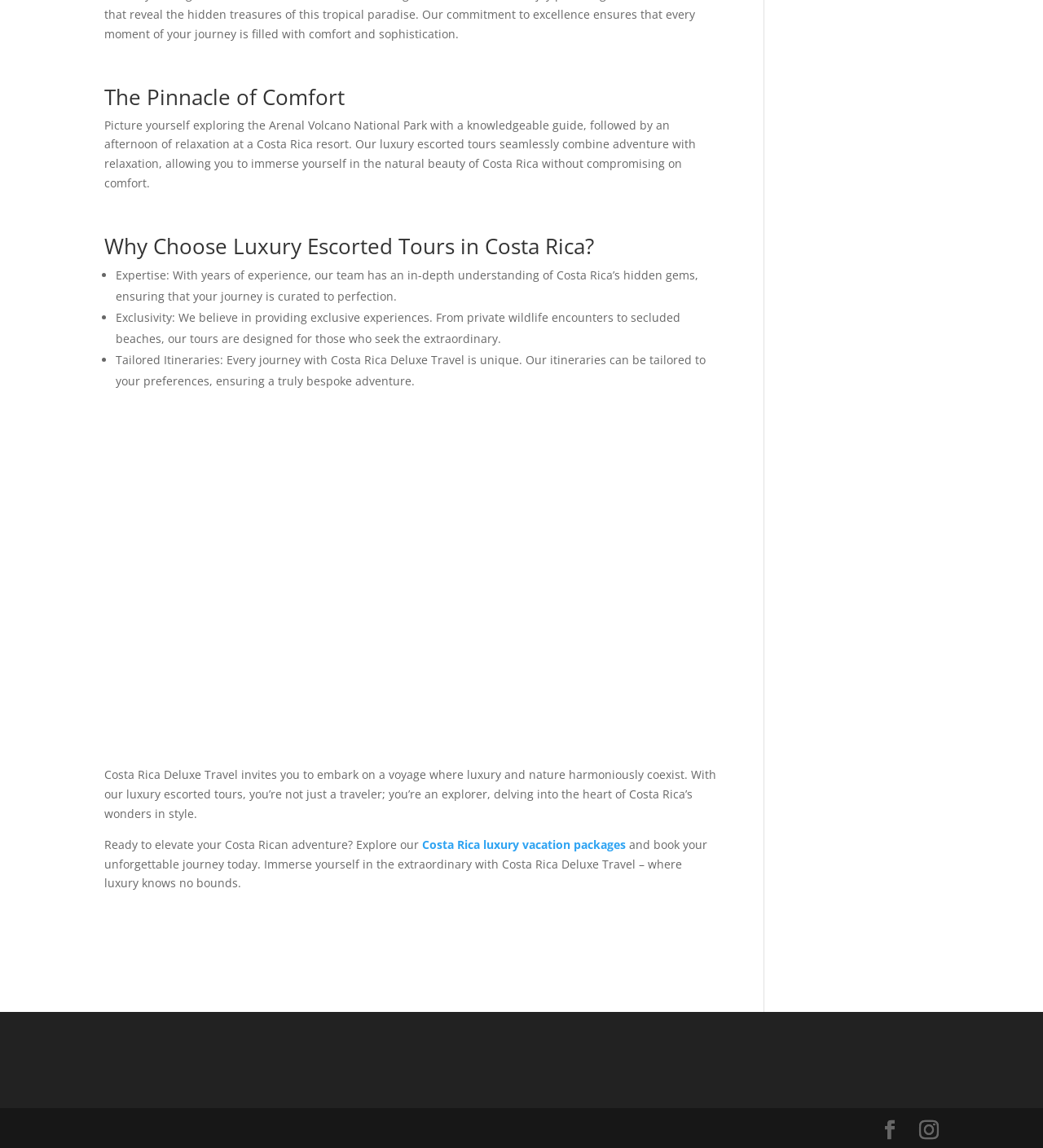What is the purpose of Costa Rica Deluxe Travel?
Provide a detailed answer to the question, using the image to inform your response.

The purpose of Costa Rica Deluxe Travel is to provide luxury travel experiences, as stated in the text 'Costa Rica Deluxe Travel invites you to embark on a voyage where luxury and nature harmoniously coexist'.